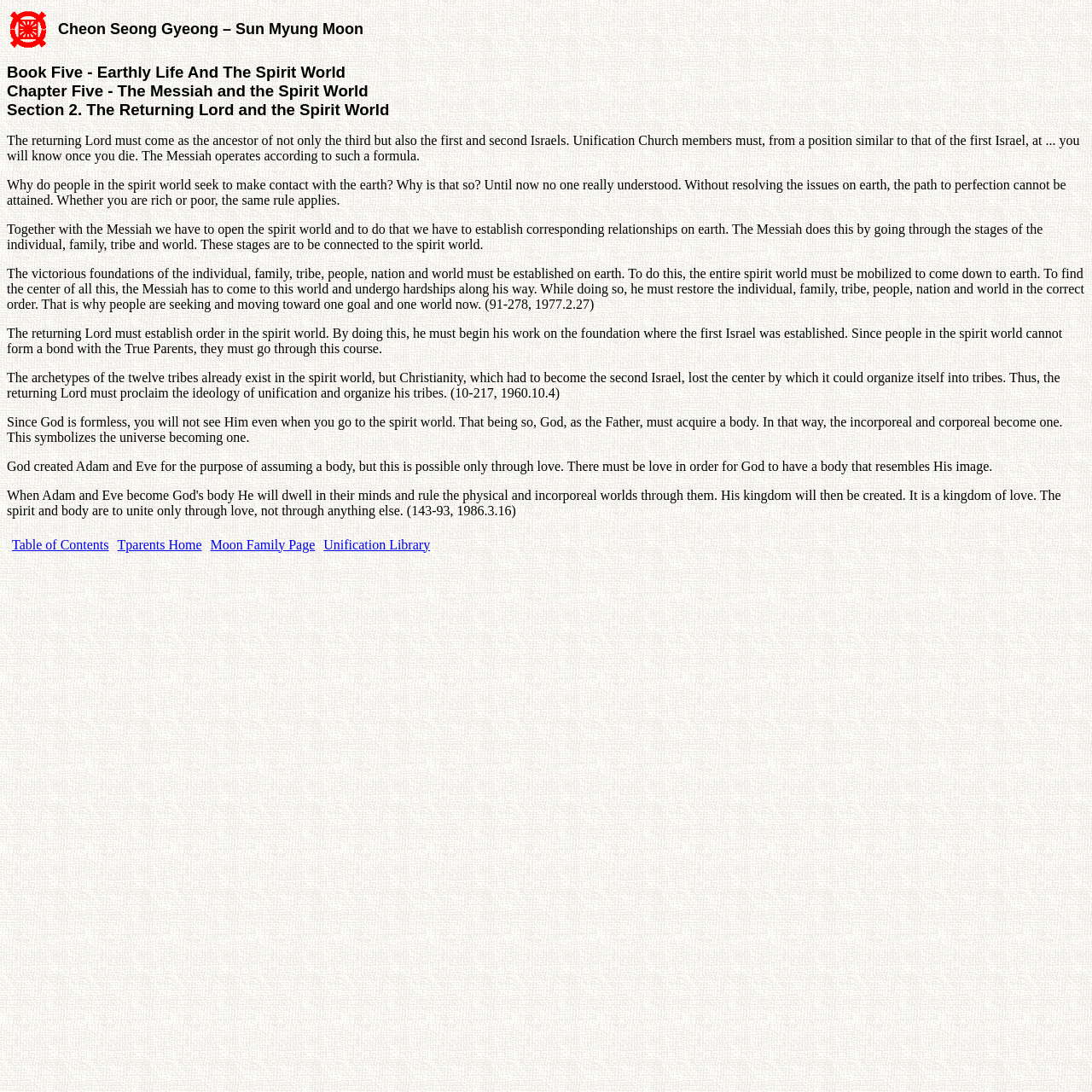Identify and provide the main heading of the webpage.

Book Five - Earthly Life And The Spirit World
Chapter Five - The Messiah and the Spirit World
Section 2. The Returning Lord and the Spirit World